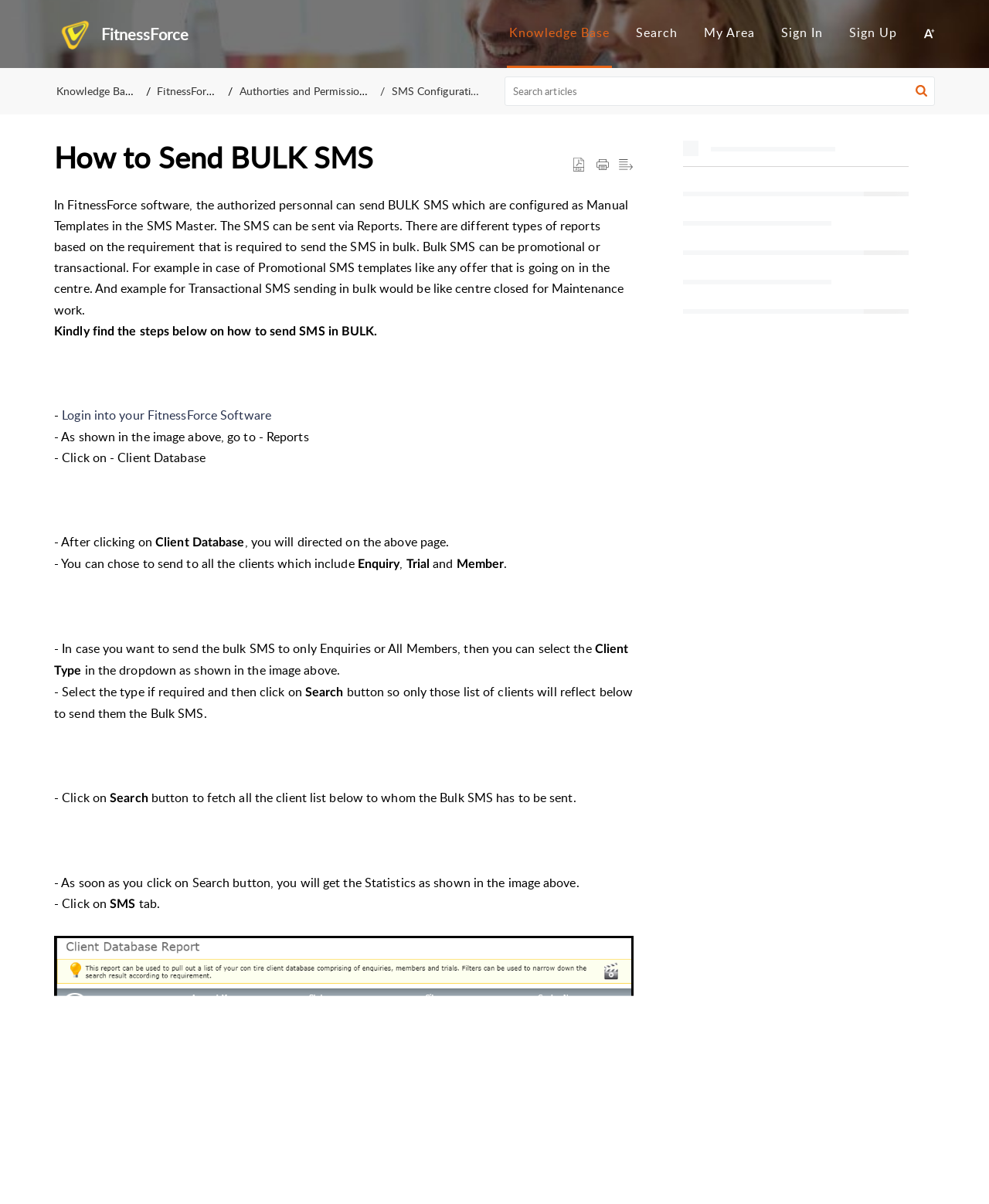Describe the entire webpage, focusing on both content and design.

The webpage is titled "FitnessForce" and appears to be a knowledge base or tutorial page. At the top, there are three "Skip to" links: "Skip to Content", "Skip to Menu", and "Skip to Footer". Below these links, there is a logo or icon with the text "FitnessForce home" and a navigation menu labeled "Main Menu" with links to "Knowledge Base", "Search", "My Area", and "Login" or "Sign Up".

On the left side of the page, there is a breadcrumbs navigation menu with links to "Knowledge Base", "FitnessForce", "Authorities and Permissions", and "SMS Configuration". 

The main content of the page is an article titled "How to Send BULK SMS" with a brief introduction explaining the purpose of the article. The article is divided into steps, each with a brief description and an accompanying image. The steps include logging into the FitnessForce software, navigating to the Reports section, selecting the Client Database, and choosing the type of clients to send the bulk SMS to.

Throughout the article, there are several static text elements and images that provide additional information and illustrations of the steps. The article appears to be a tutorial or guide on how to use the FitnessForce software to send bulk SMS messages.